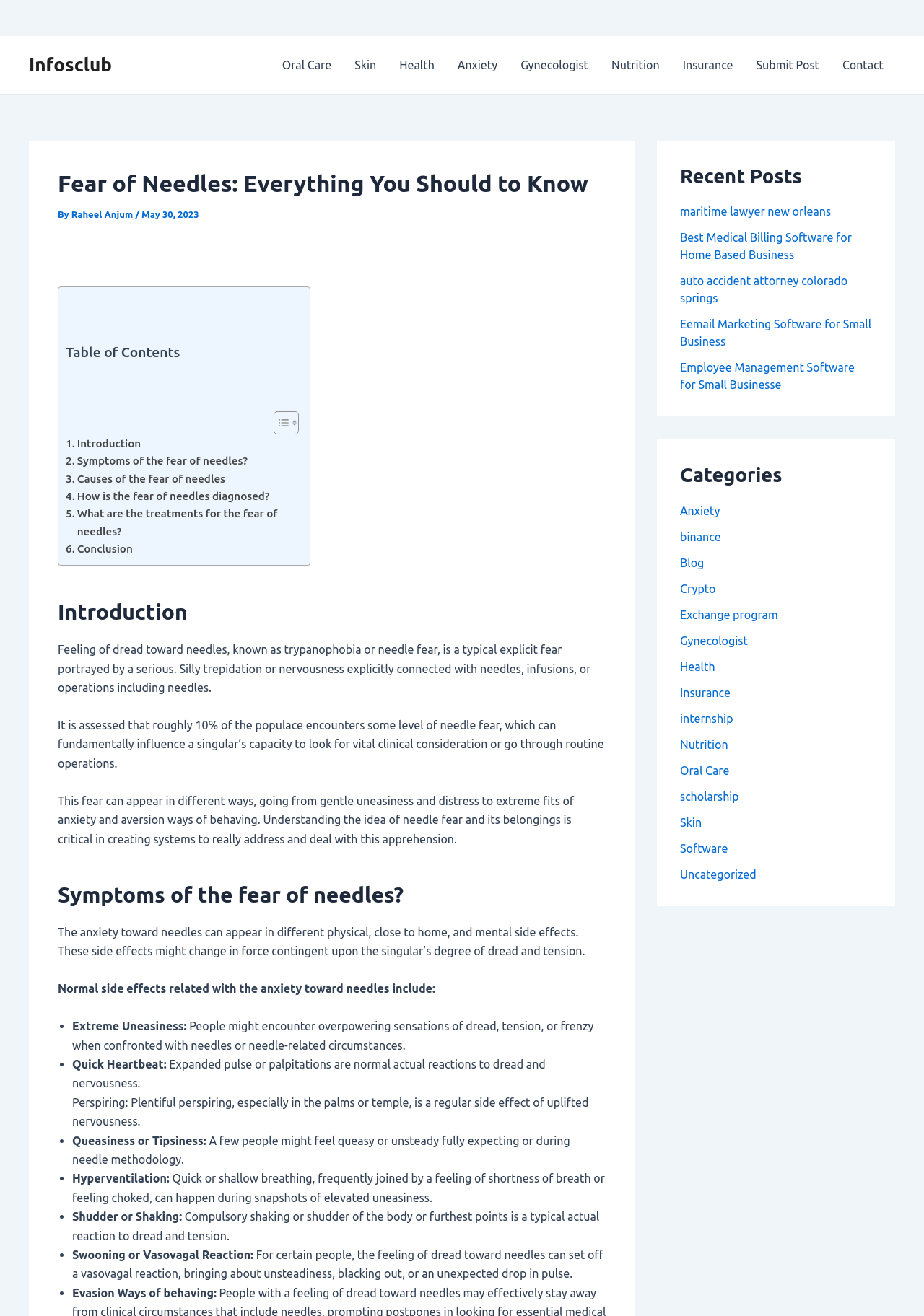What is the author of the article?
Carefully analyze the image and provide a detailed answer to the question.

The author of the article can be found in the header section of the webpage, where it says 'By Raheel Anjum'.